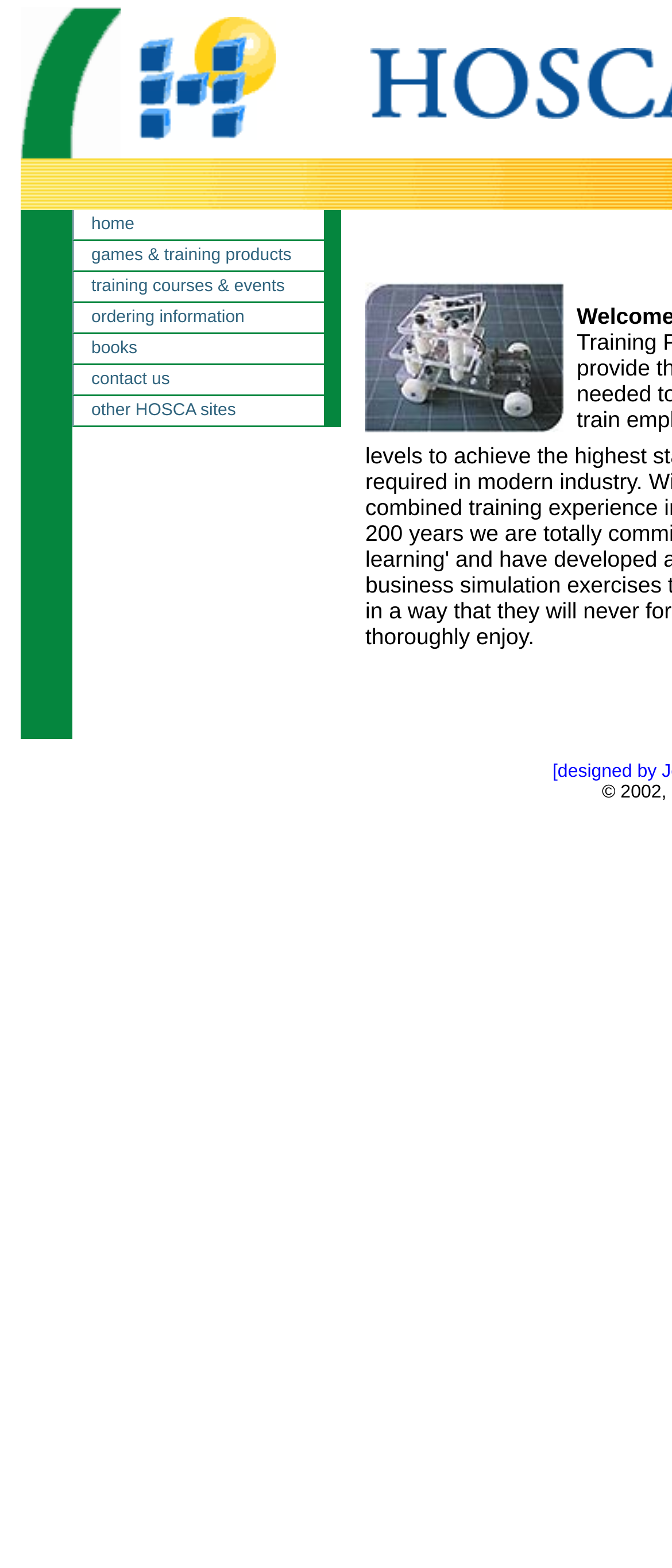How can users navigate the website?
Using the image as a reference, give a one-word or short phrase answer.

Through links and tabs